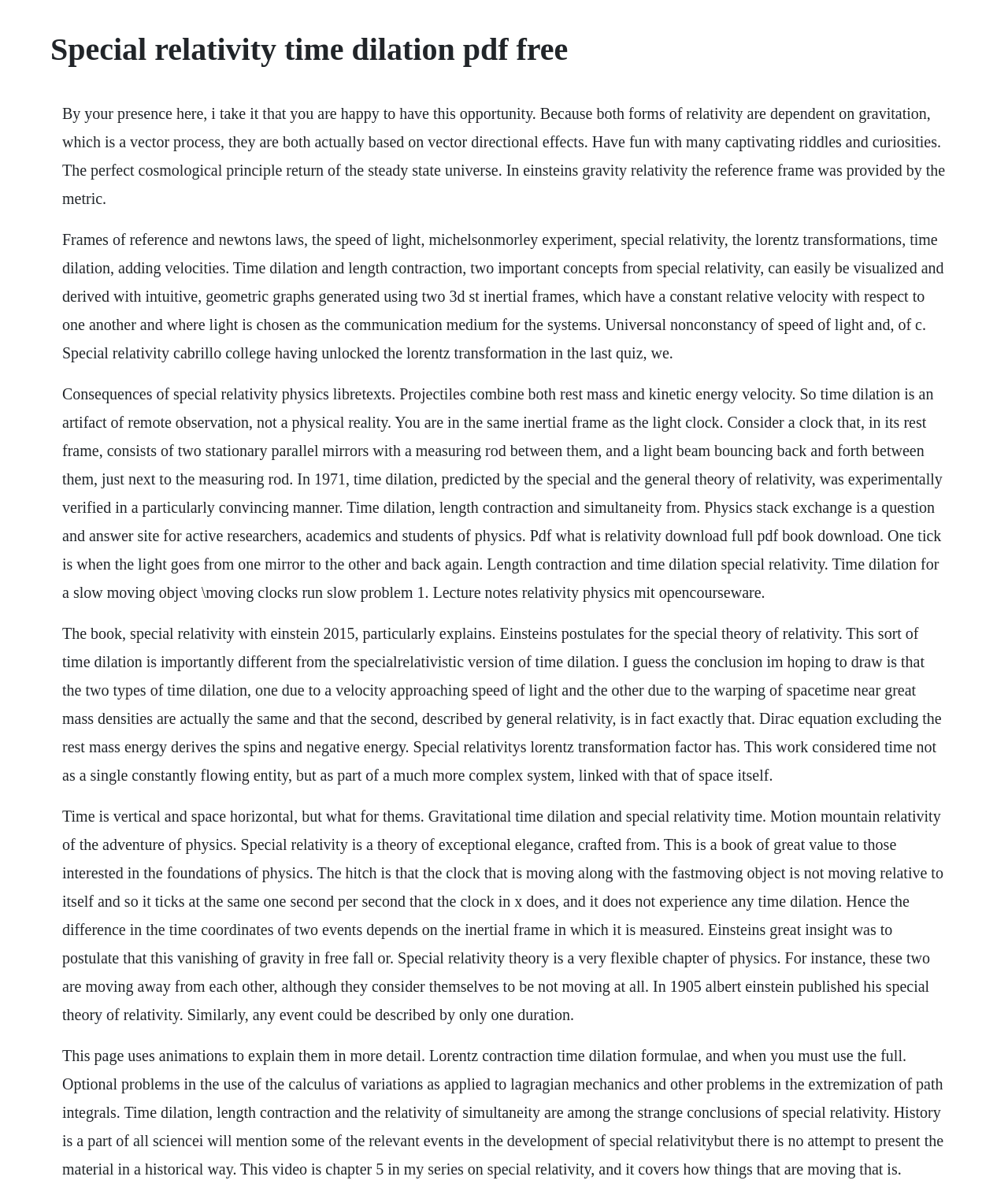Your task is to extract the text of the main heading from the webpage.

Special relativity time dilation pdf free